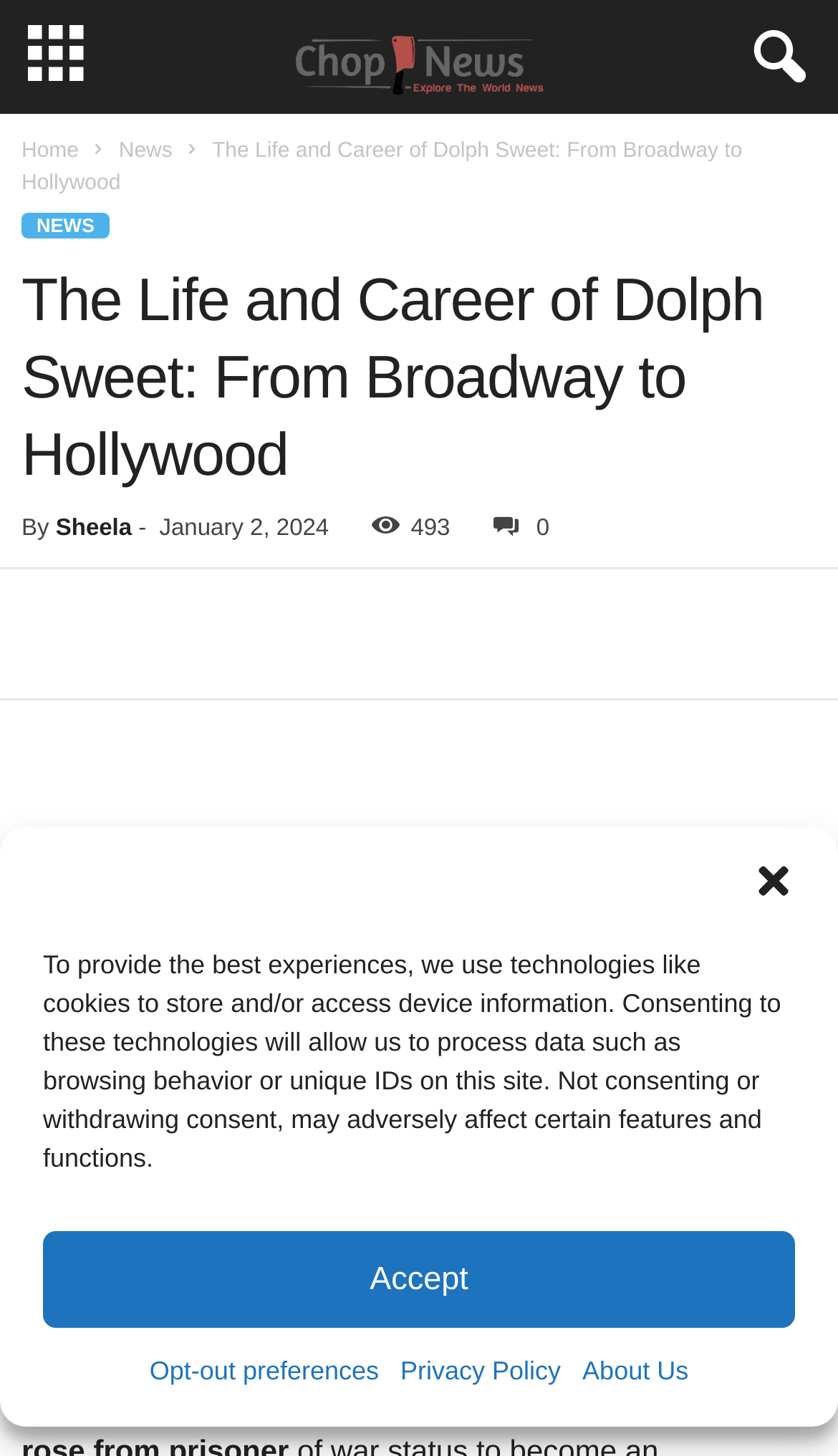Provide the bounding box coordinates for the area that should be clicked to complete the instruction: "Search for dolph sweet".

[0.026, 0.496, 0.974, 0.912]